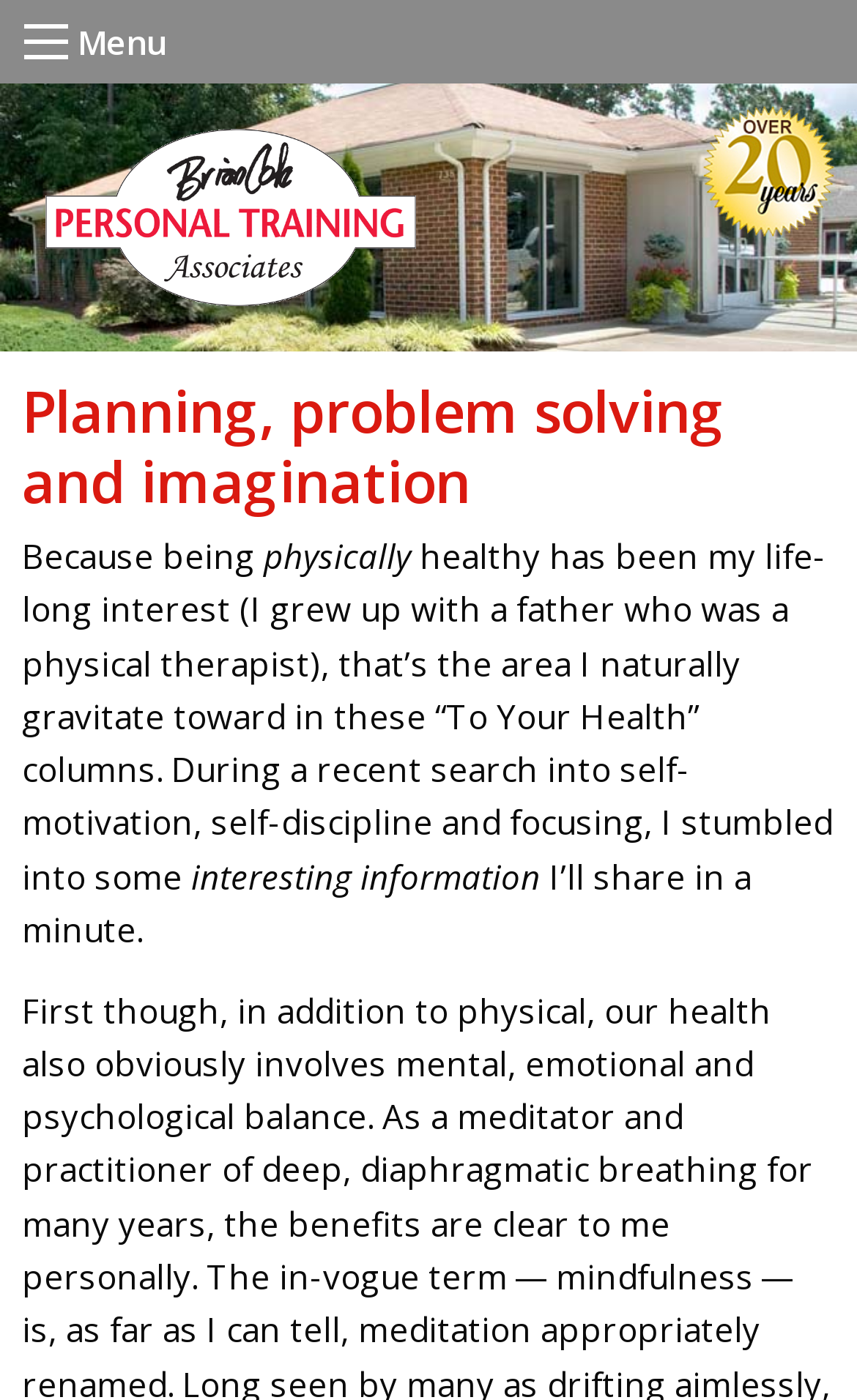Provide an in-depth caption for the webpage.

The webpage appears to be a personal blog or website focused on health and wellness, specifically personal training. At the top left of the page, there is a button with no text, followed by a "Menu" static text element. Below these elements, the title "Brian Cole - Personal Training" is prominently displayed.

To the right of the title, there is a link to "Brian Cole Personal Training" accompanied by an image with the same name. This image takes up a significant portion of the top section of the page.

On the right side of the page, there is a smaller image with no description. Below this image, there is a header section with the title "Planning, problem solving and imagination". This title is followed by a block of text that discusses the author's interest in physical health, which was influenced by their father being a physical therapist. The text also mentions the author's recent research into self-motivation and self-discipline.

The text is divided into several paragraphs, with the first paragraph discussing the author's background and interest in health. The second paragraph appears to introduce a new topic, mentioning "interesting information" that the author will share later.